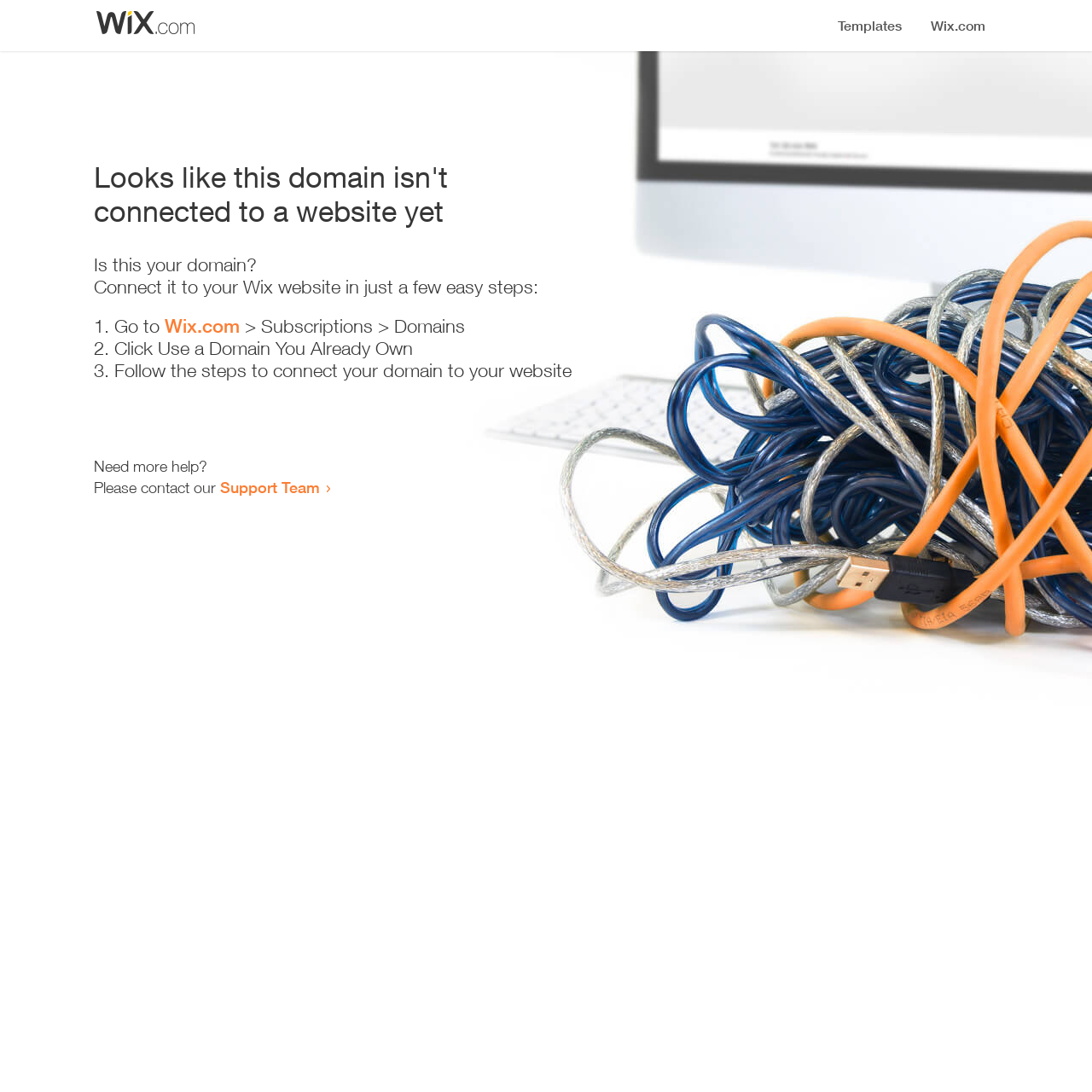How many steps are required to connect a domain to a website?
Respond with a short answer, either a single word or a phrase, based on the image.

3